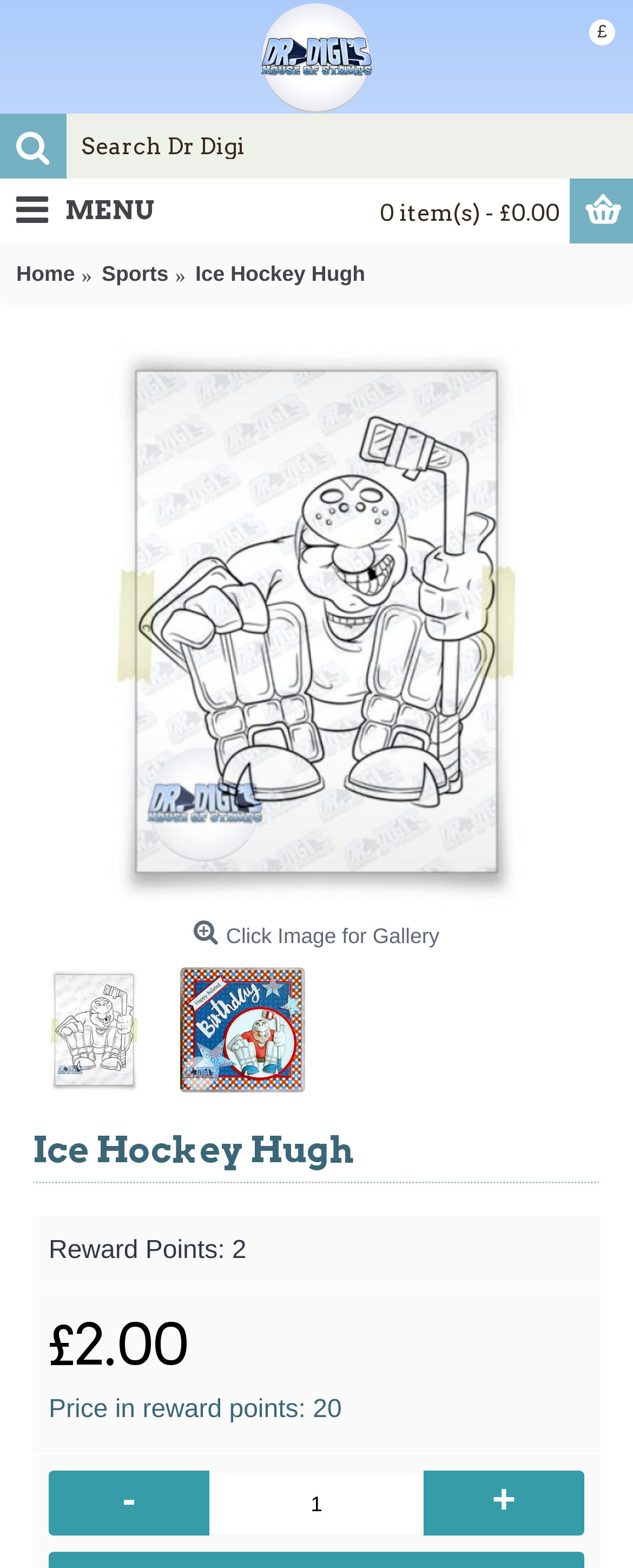Determine the main heading text of the webpage.

Ice Hockey Hugh